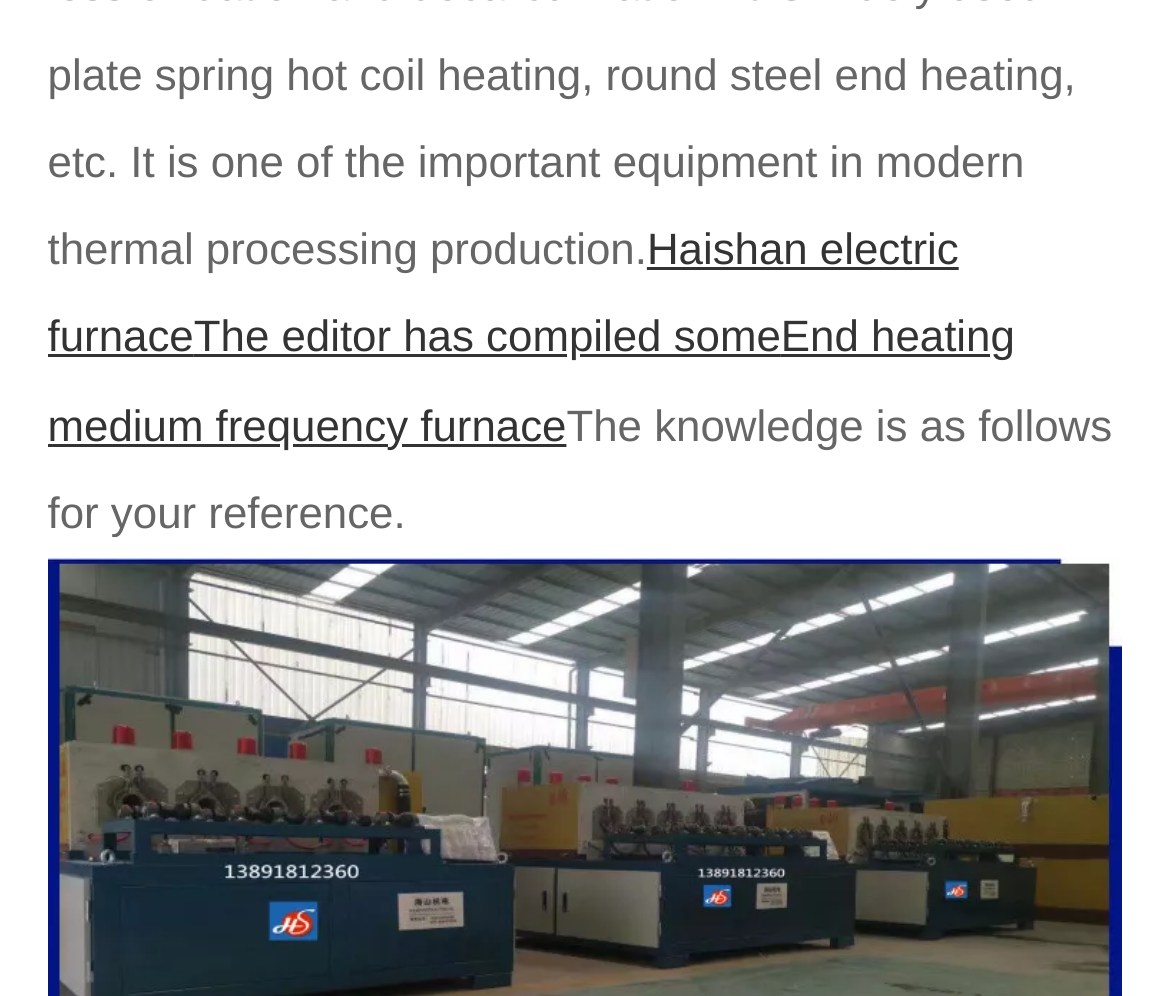Bounding box coordinates are specified in the format (top-left x, top-left y, bottom-right x, bottom-right y). All values are floating point numbers bounded between 0 and 1. Please provide the bounding box coordinate of the region this sentence describes: The editor has compiled some

[0.166, 0.318, 0.667, 0.366]